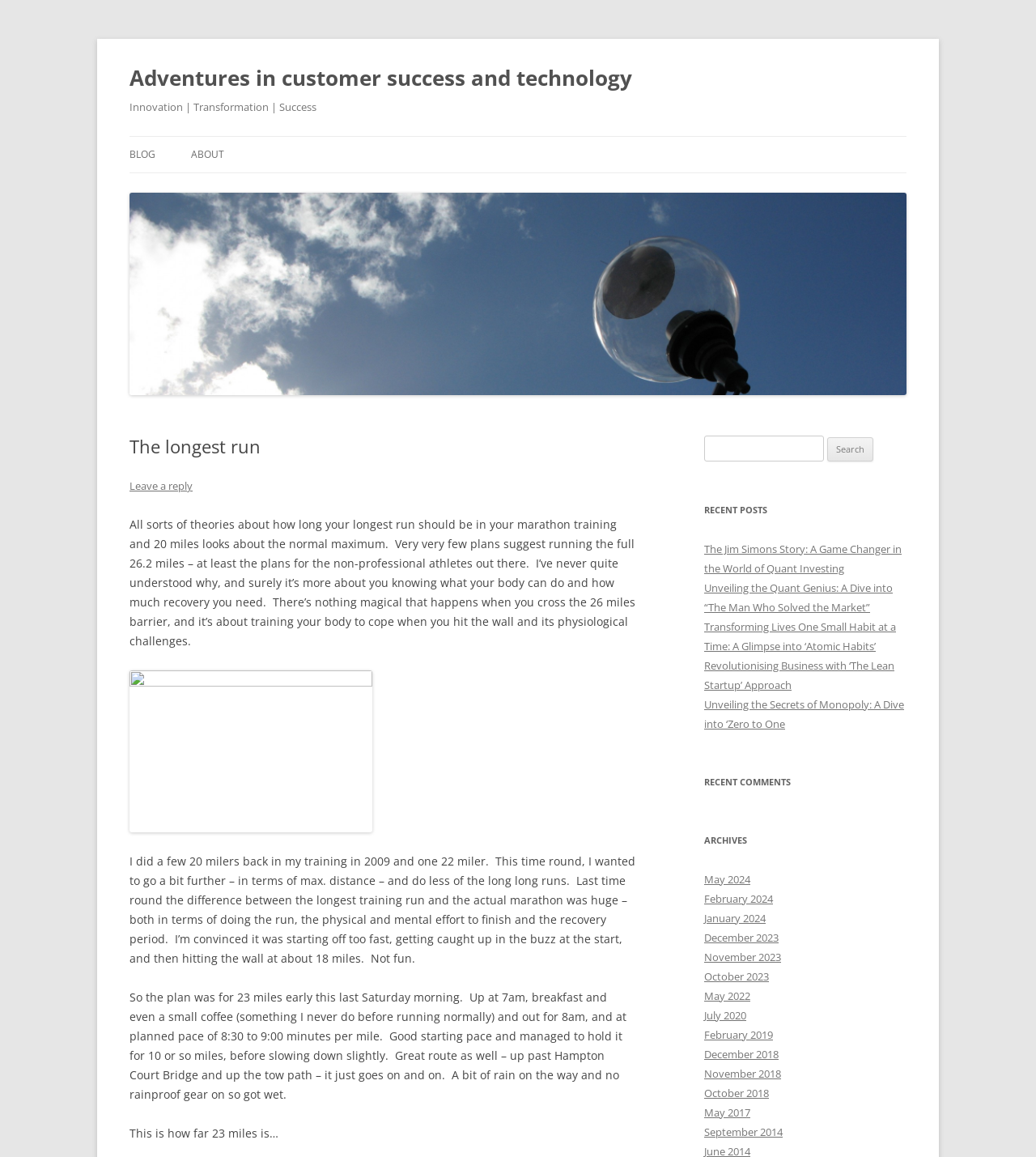Locate the bounding box coordinates of the area you need to click to fulfill this instruction: 'Learn about Prominent Builders' services by clicking 'PROMINENT BUILDERS SERVICES''. The coordinates must be in the form of four float numbers ranging from 0 to 1: [left, top, right, bottom].

None